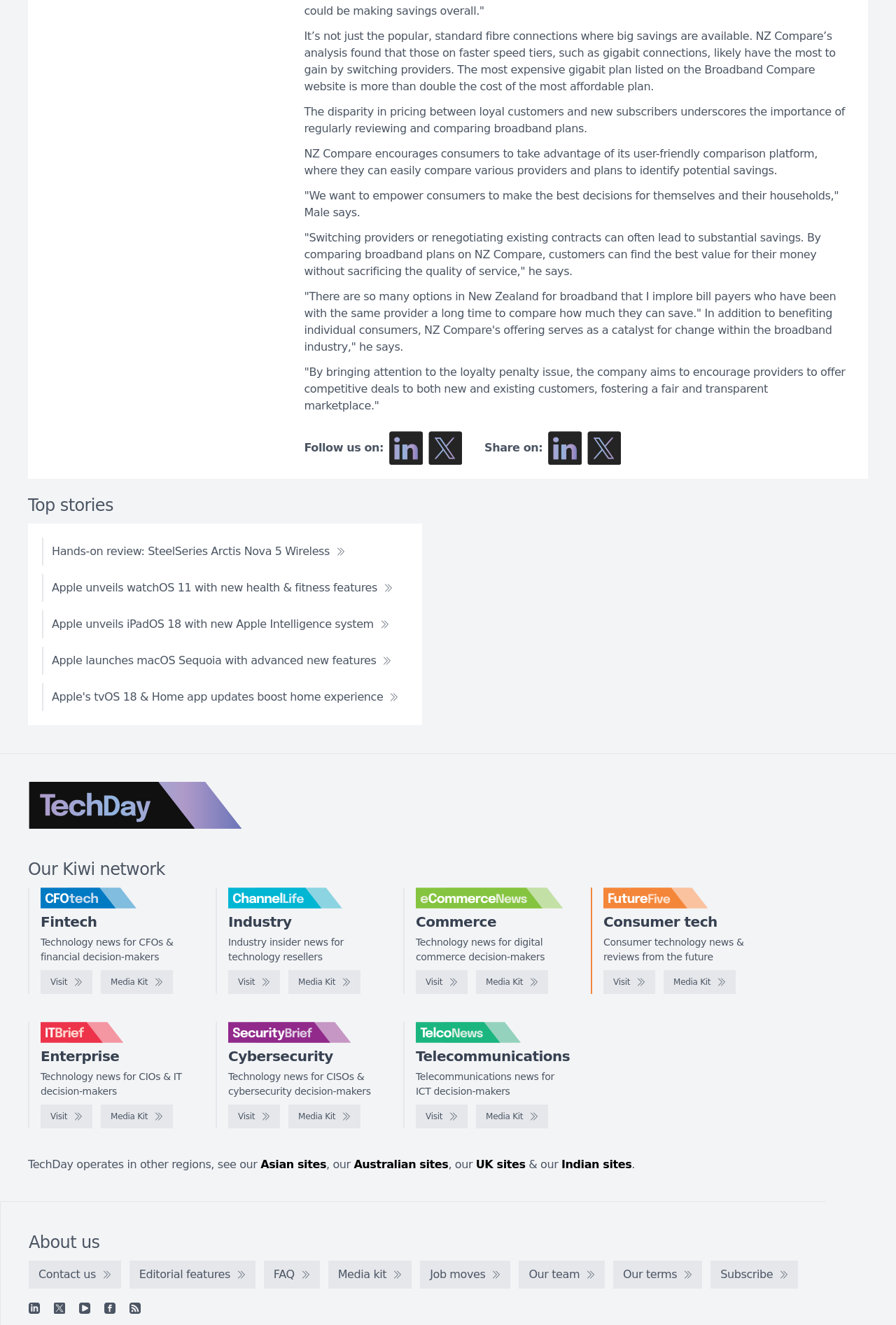What social media platforms can users follow NZ Compare on?
Give a detailed explanation using the information visible in the image.

The article provides links to follow NZ Compare on social media platforms, including LinkedIn and another platform referred to as 'X'.